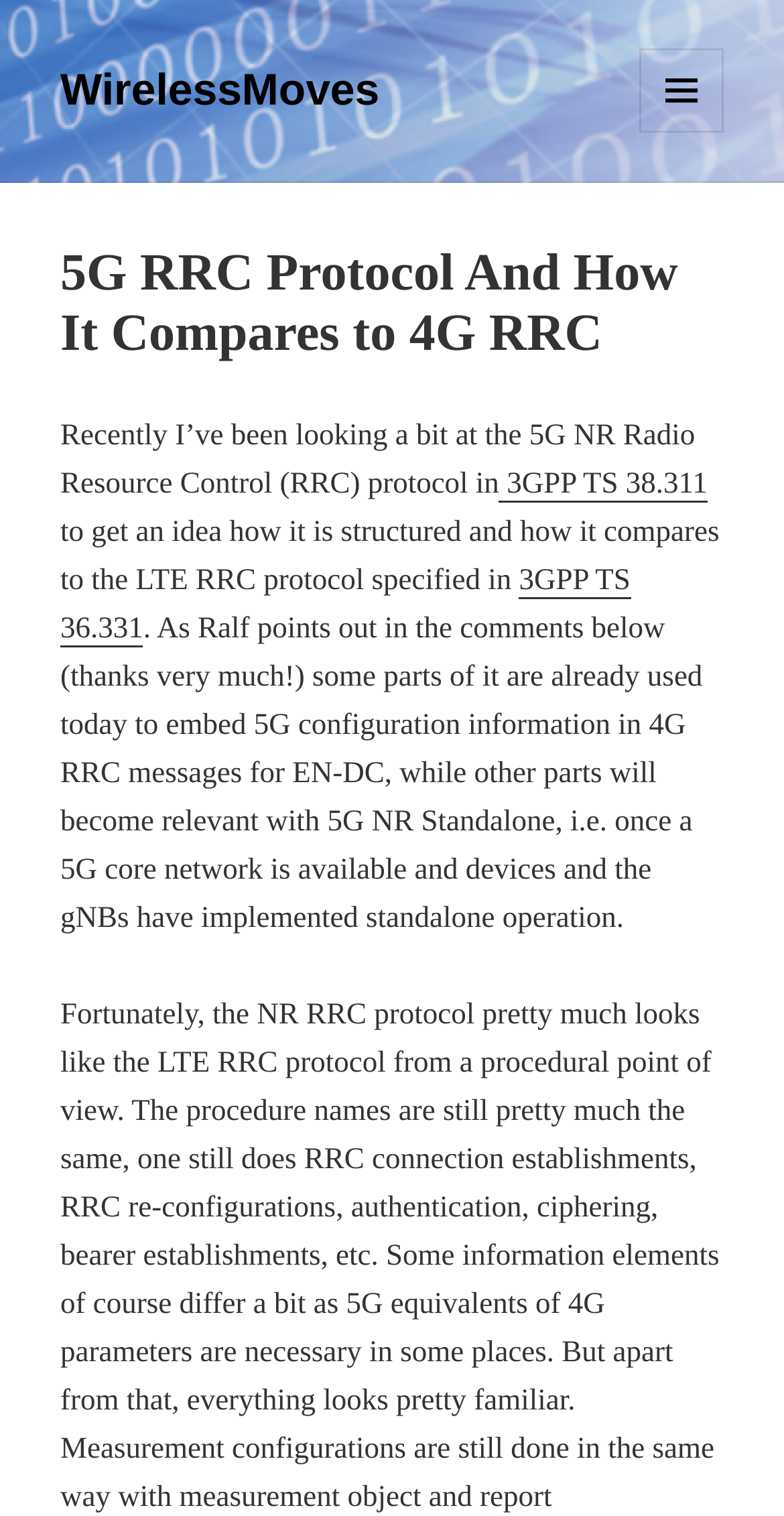Use one word or a short phrase to answer the question provided: 
What is EN-DC?

Embed 5G configuration in 4G RRC messages